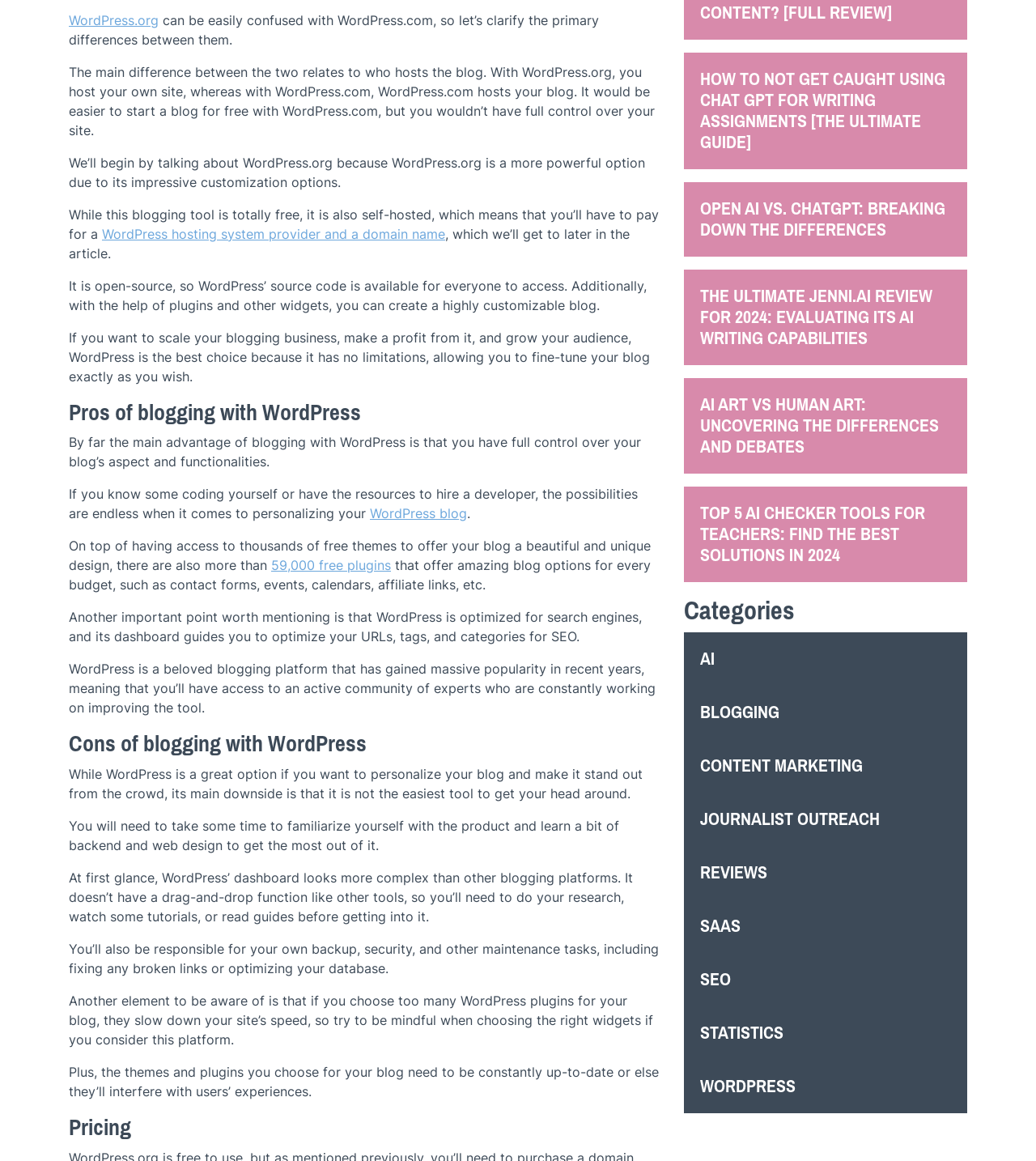Please find the bounding box coordinates of the element's region to be clicked to carry out this instruction: "Click on the link to learn about WordPress.org".

[0.066, 0.01, 0.153, 0.024]